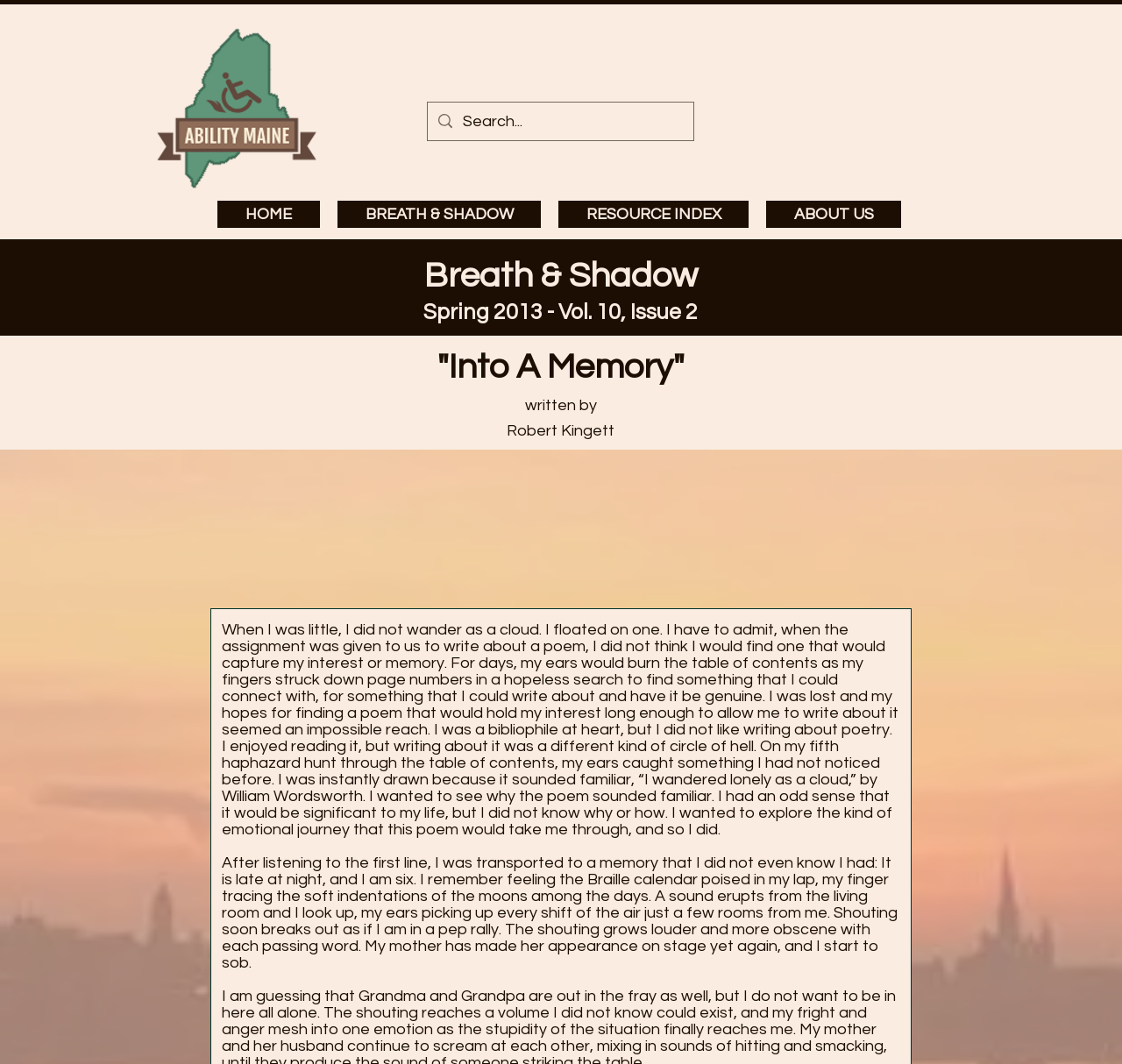Please give a succinct answer using a single word or phrase:
What is the title of the current article?

Into A Memory